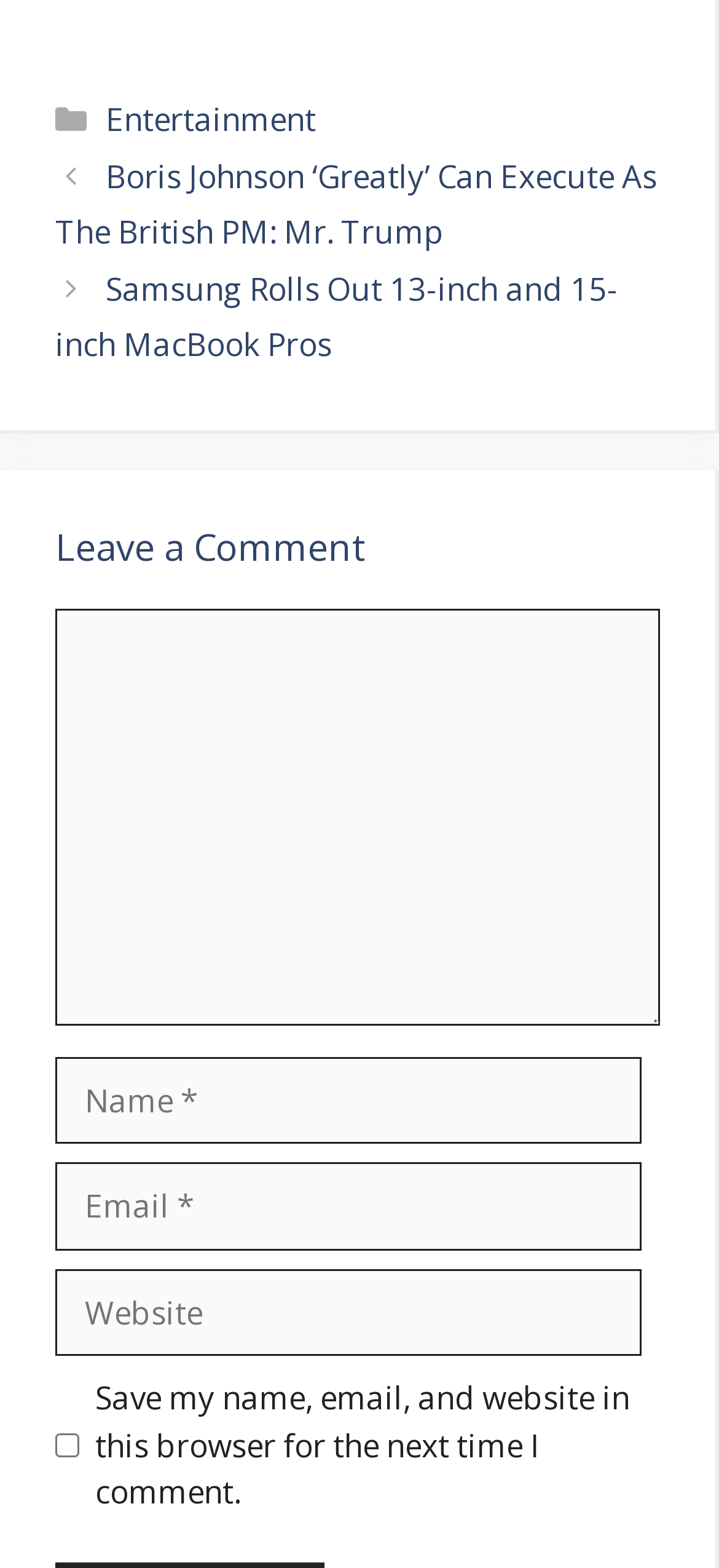Could you provide the bounding box coordinates for the portion of the screen to click to complete this instruction: "Click on the 'Boris Johnson ‘Greatly’ Can Execute As The British PM: Mr. Trump' post"?

[0.077, 0.098, 0.913, 0.162]